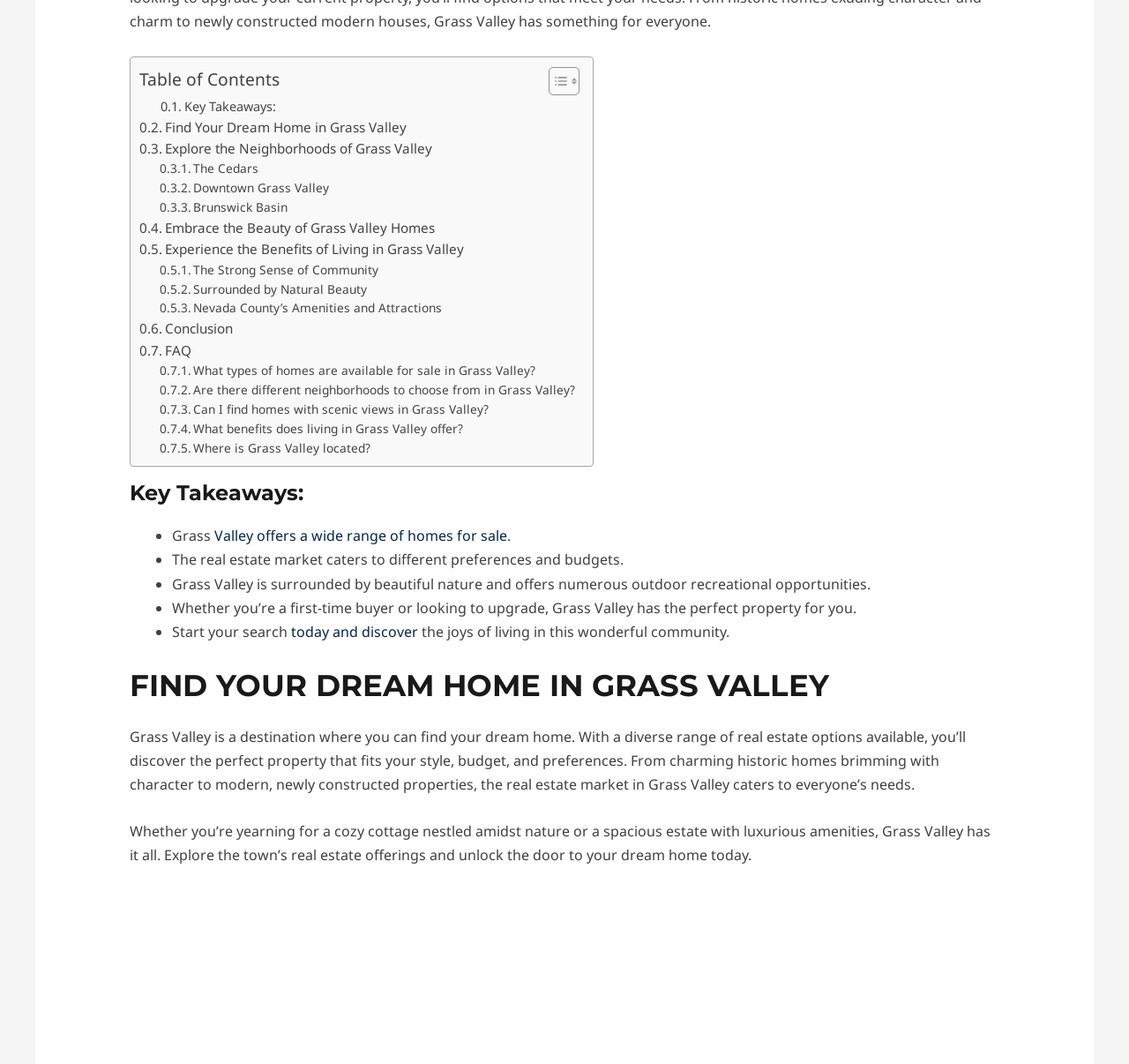Please determine the bounding box coordinates of the area that needs to be clicked to complete this task: 'go to I TALK TELLY AWARDS 2023 WINNERS'. The coordinates must be four float numbers between 0 and 1, formatted as [left, top, right, bottom].

None